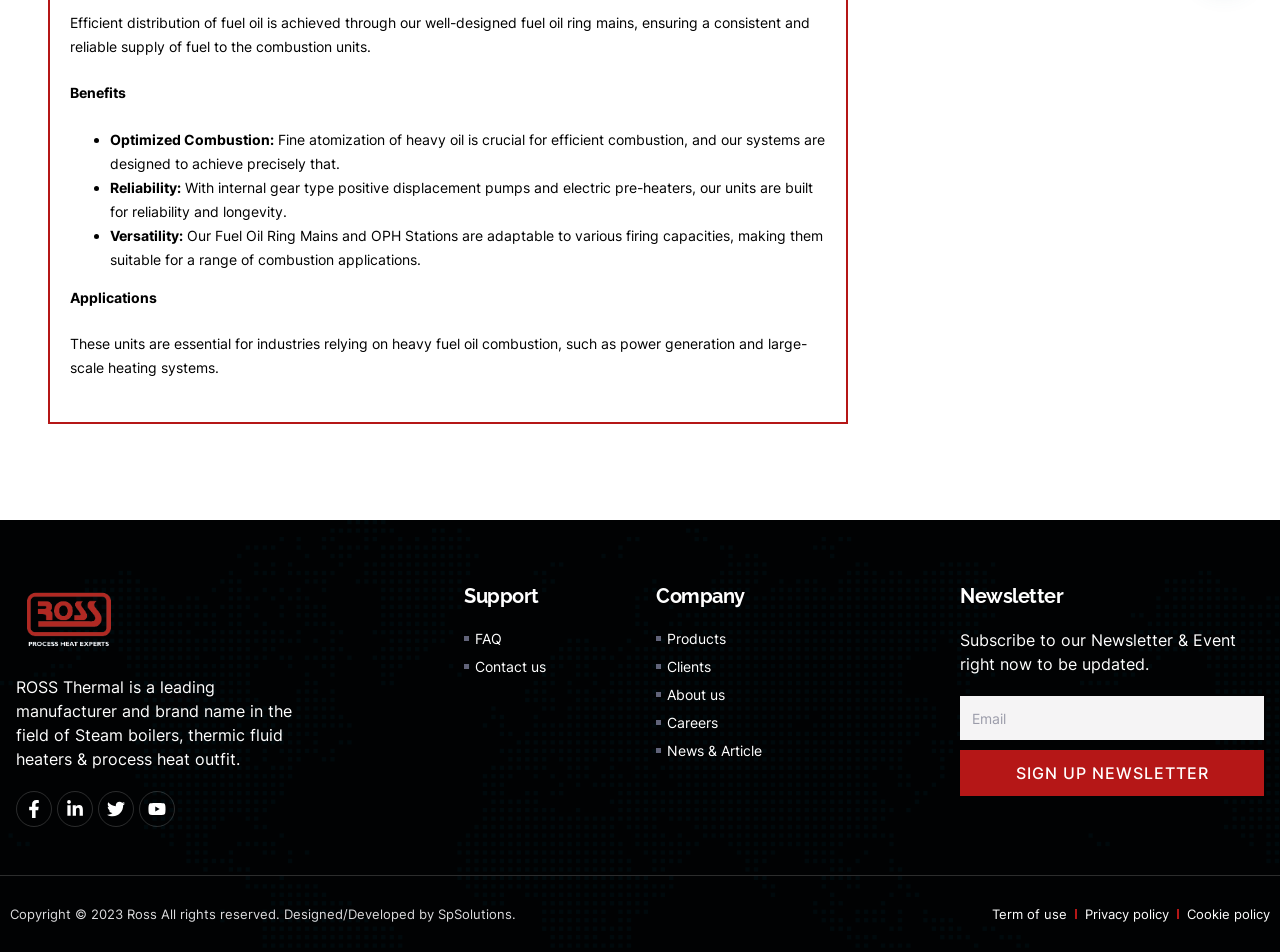What is the purpose of fuel oil ring mains?
Please use the image to deliver a detailed and complete answer.

According to the webpage, fuel oil ring mains are designed to achieve efficient distribution of fuel oil, ensuring a consistent and reliable supply of fuel to the combustion units.